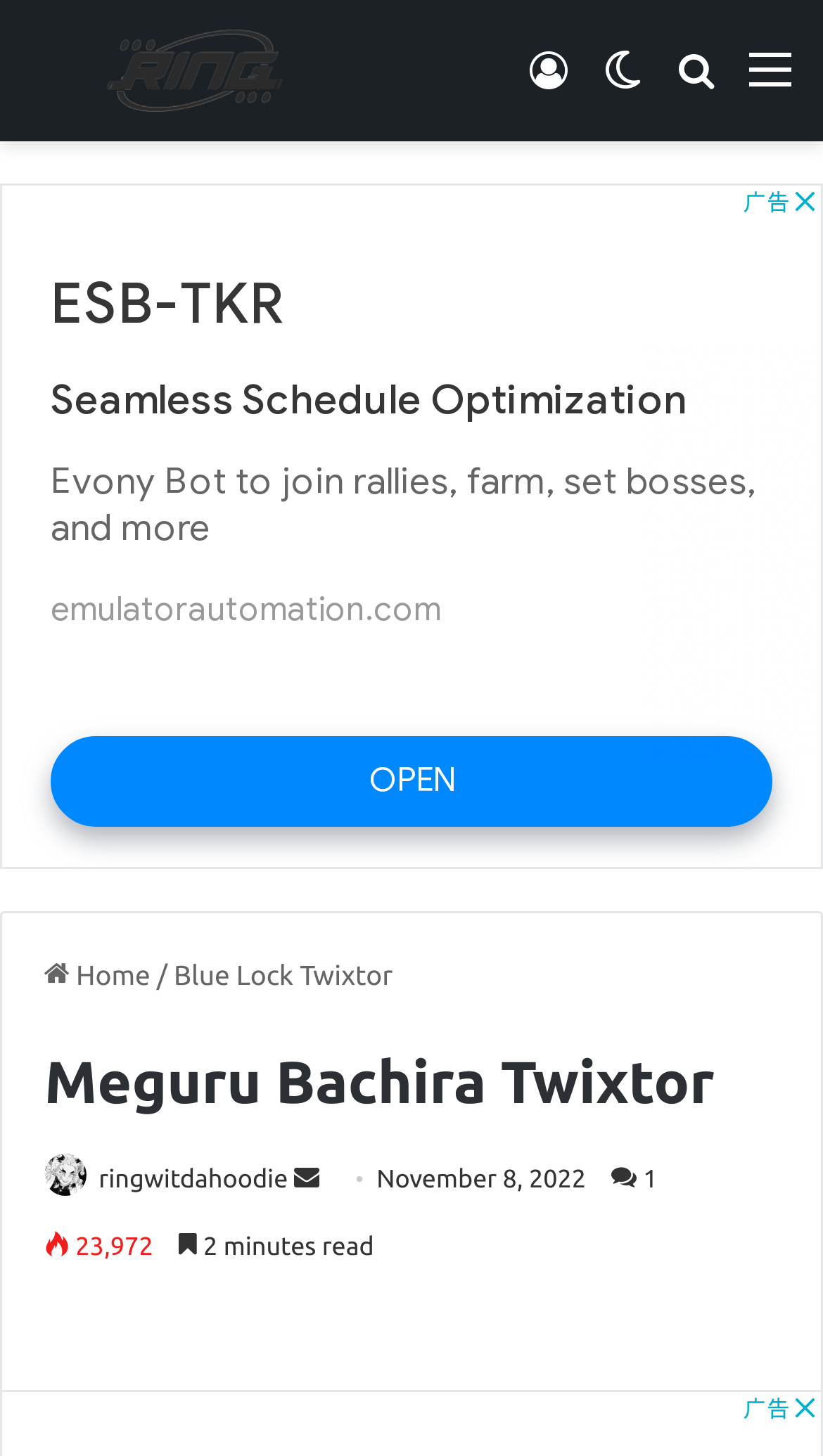Pinpoint the bounding box coordinates of the clickable area needed to execute the instruction: "Switch skin". The coordinates should be specified as four float numbers between 0 and 1, i.e., [left, top, right, bottom].

[0.731, 0.027, 0.782, 0.092]